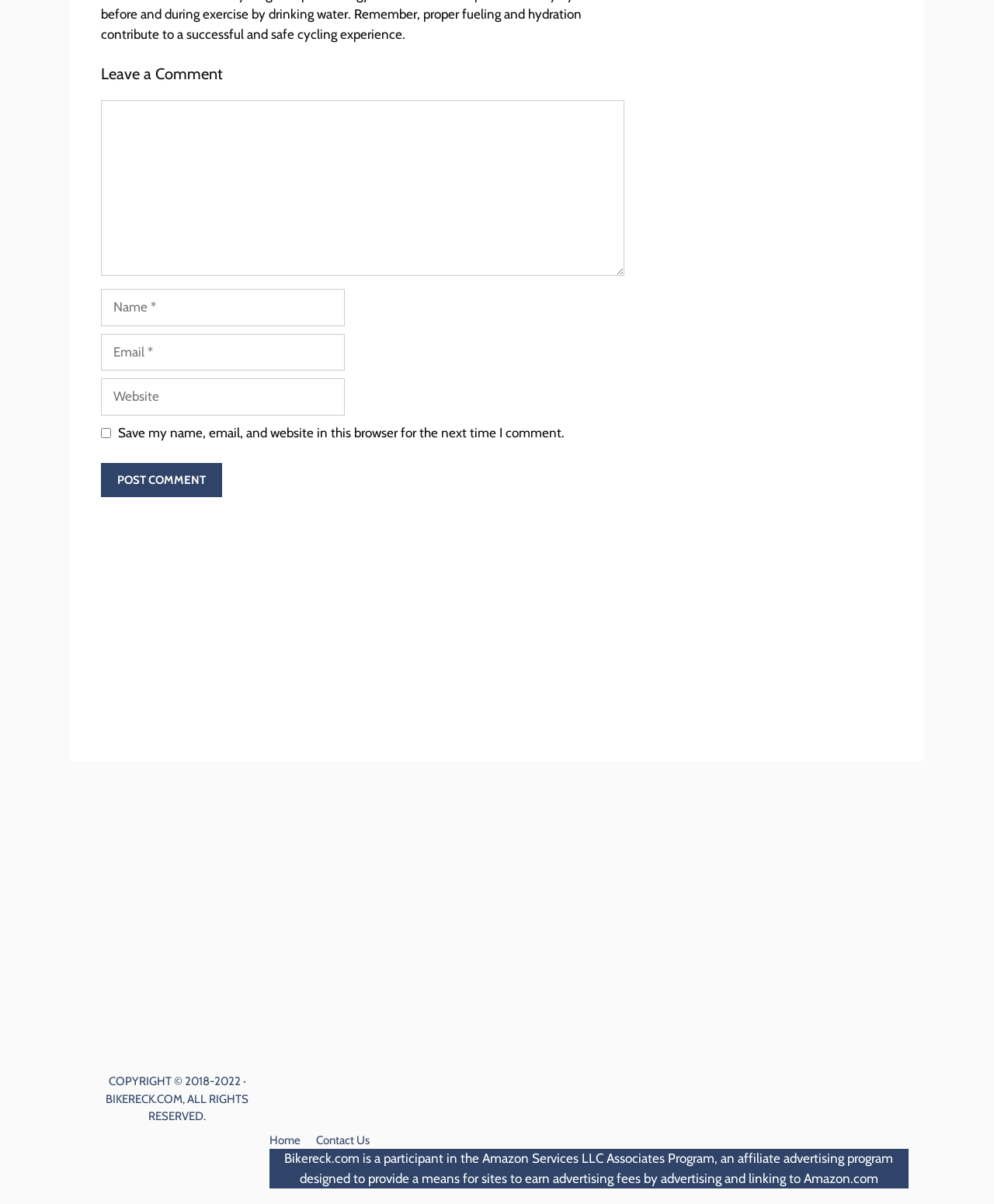Identify the bounding box for the UI element specified in this description: "parent_node: Comment name="author" placeholder="Name *"". The coordinates must be four float numbers between 0 and 1, formatted as [left, top, right, bottom].

[0.102, 0.043, 0.347, 0.074]